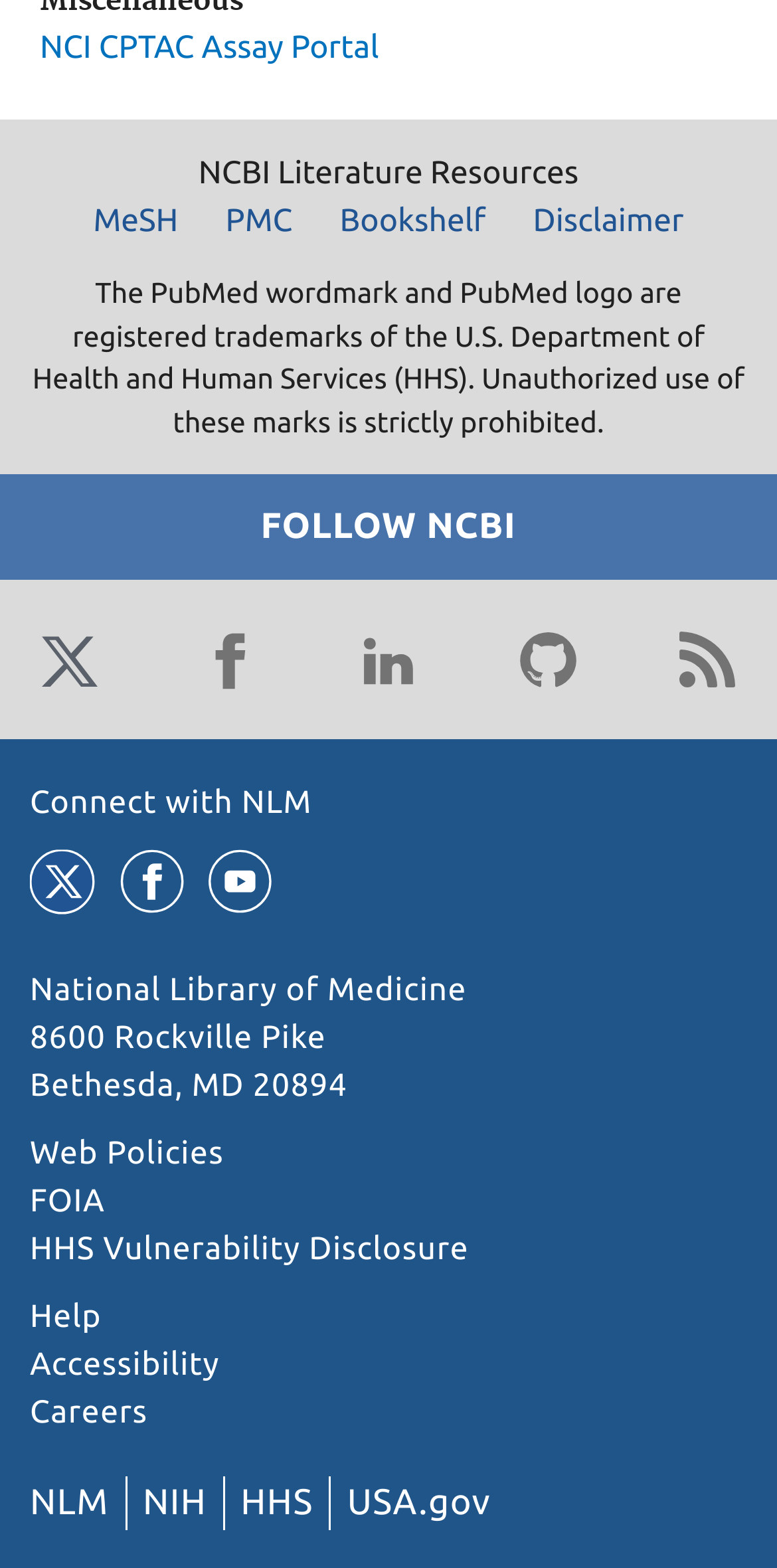Can you determine the bounding box coordinates of the area that needs to be clicked to fulfill the following instruction: "Visit the MeSH literature resource"?

[0.094, 0.125, 0.255, 0.156]